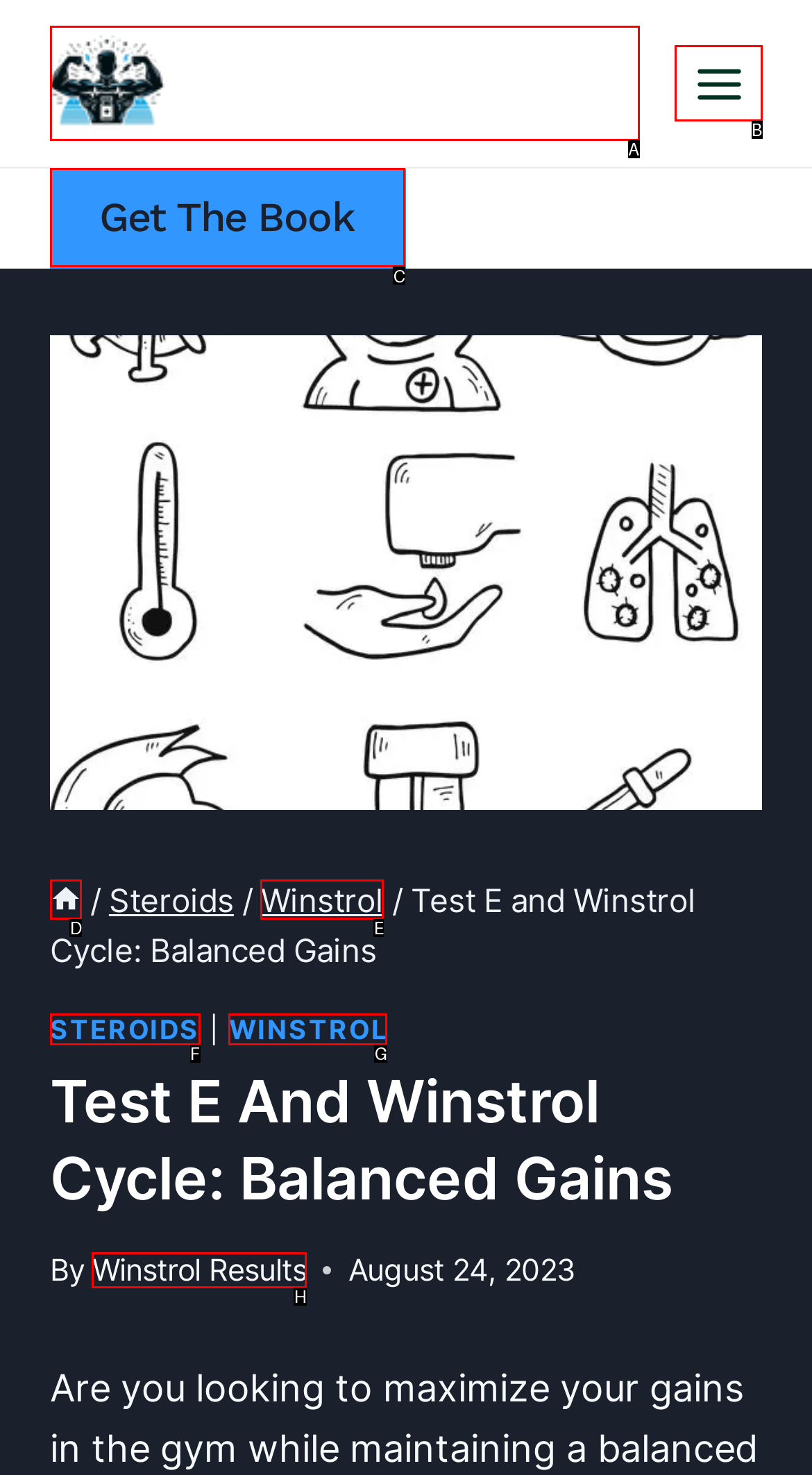Given the task: Explore articles about heart failure, point out the letter of the appropriate UI element from the marked options in the screenshot.

None